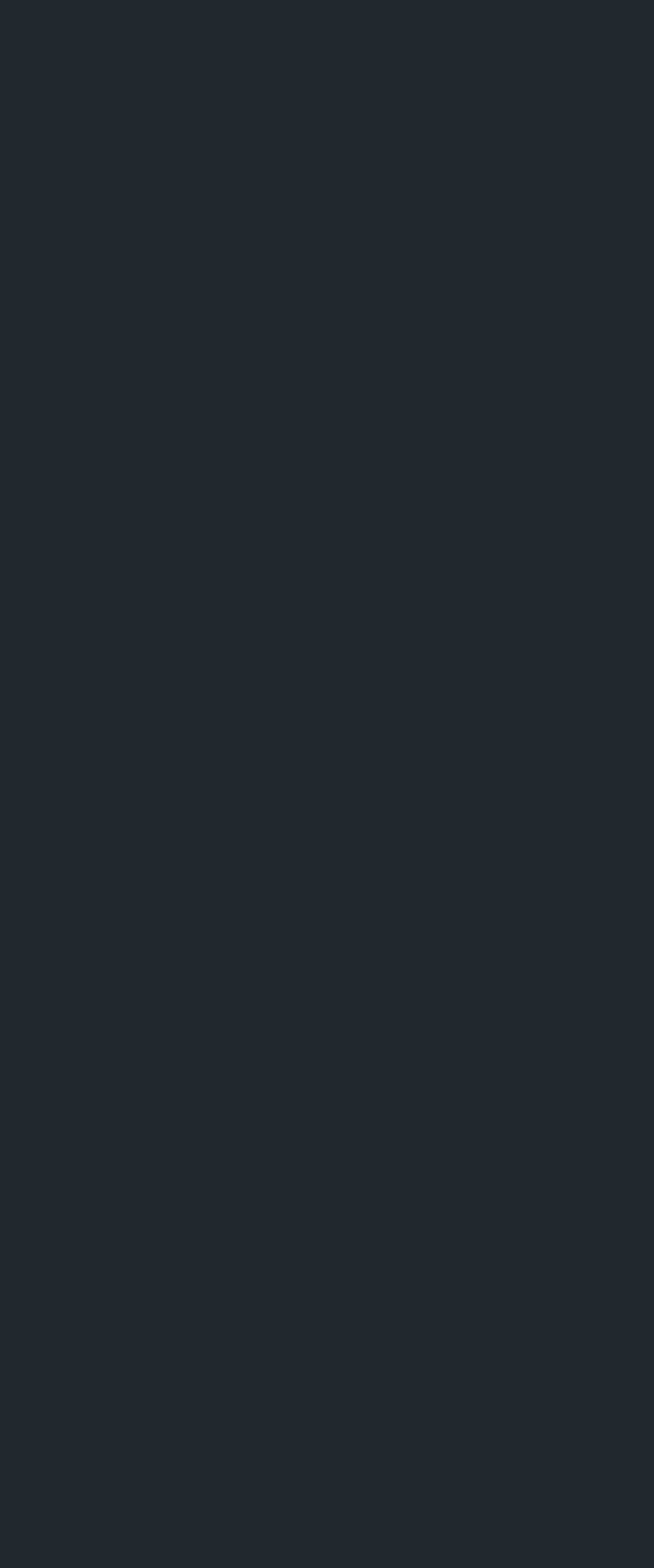Find the bounding box coordinates of the element to click in order to complete the given instruction: "Call the office."

[0.065, 0.905, 0.545, 0.93]